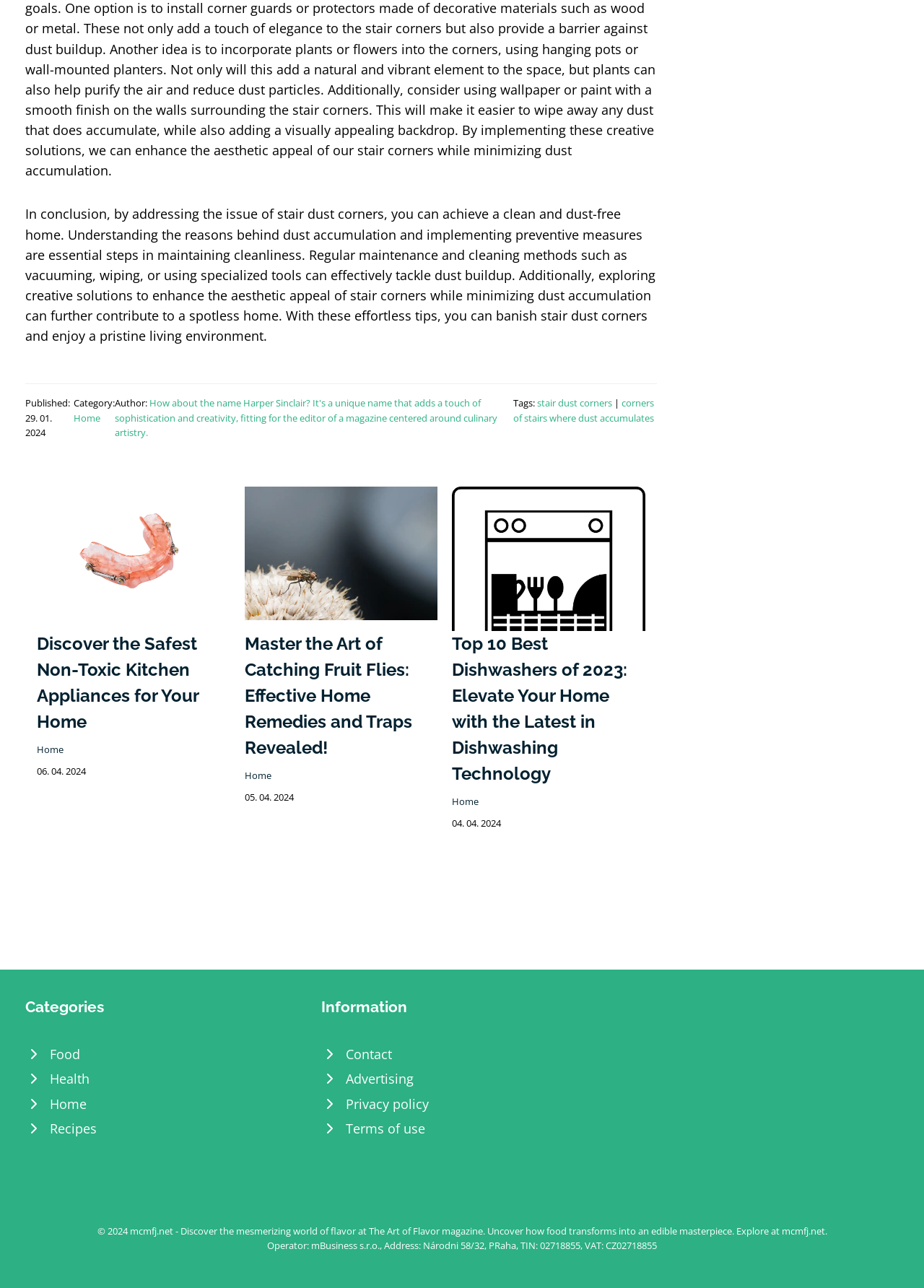Please find the bounding box for the UI component described as follows: "Privacy policy".

[0.348, 0.847, 0.652, 0.866]